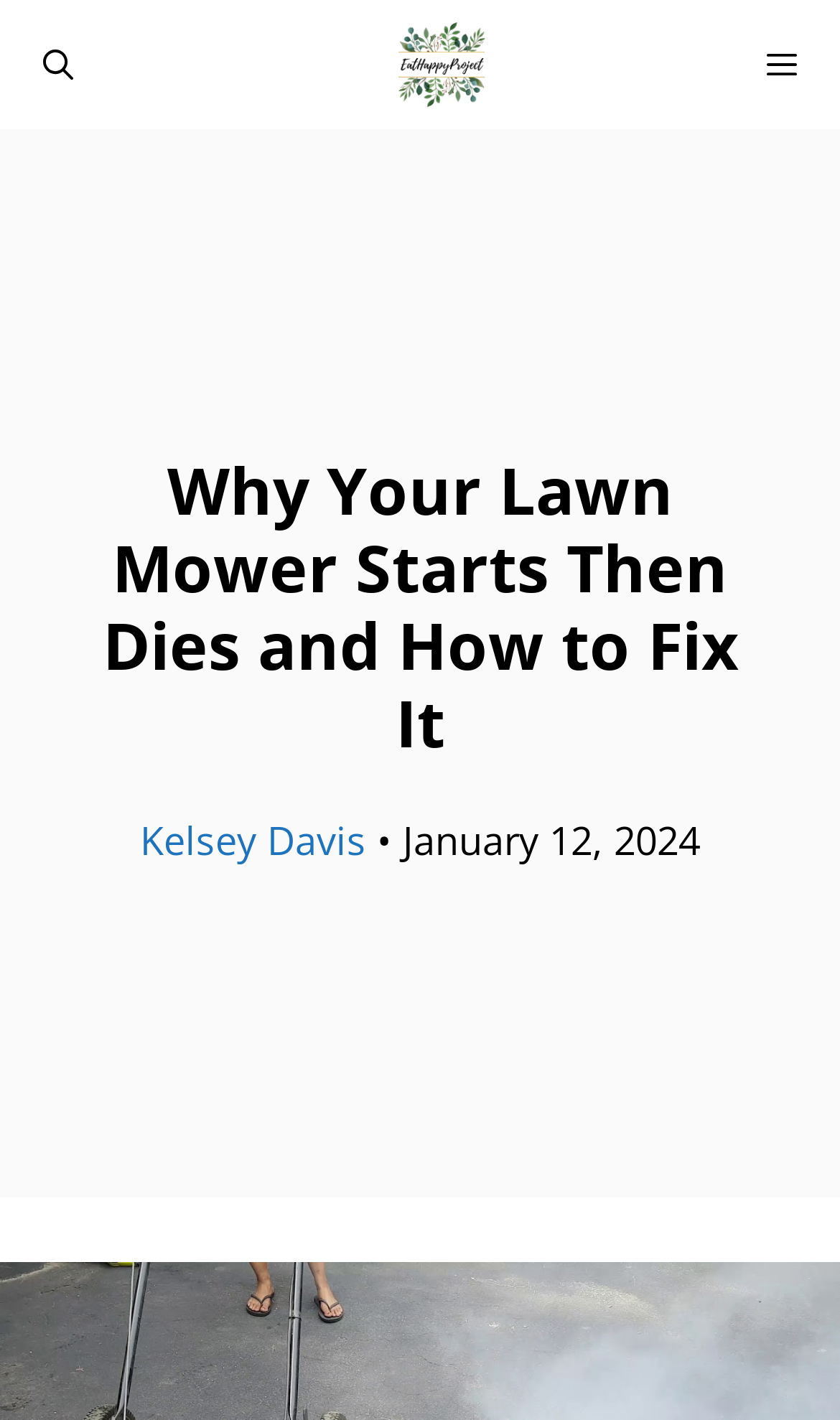Who is the author of the article?
Carefully analyze the image and provide a detailed answer to the question.

I found the author's name by looking at the link element with the text 'Kelsey Davis' which is located below the main heading and above the time element.